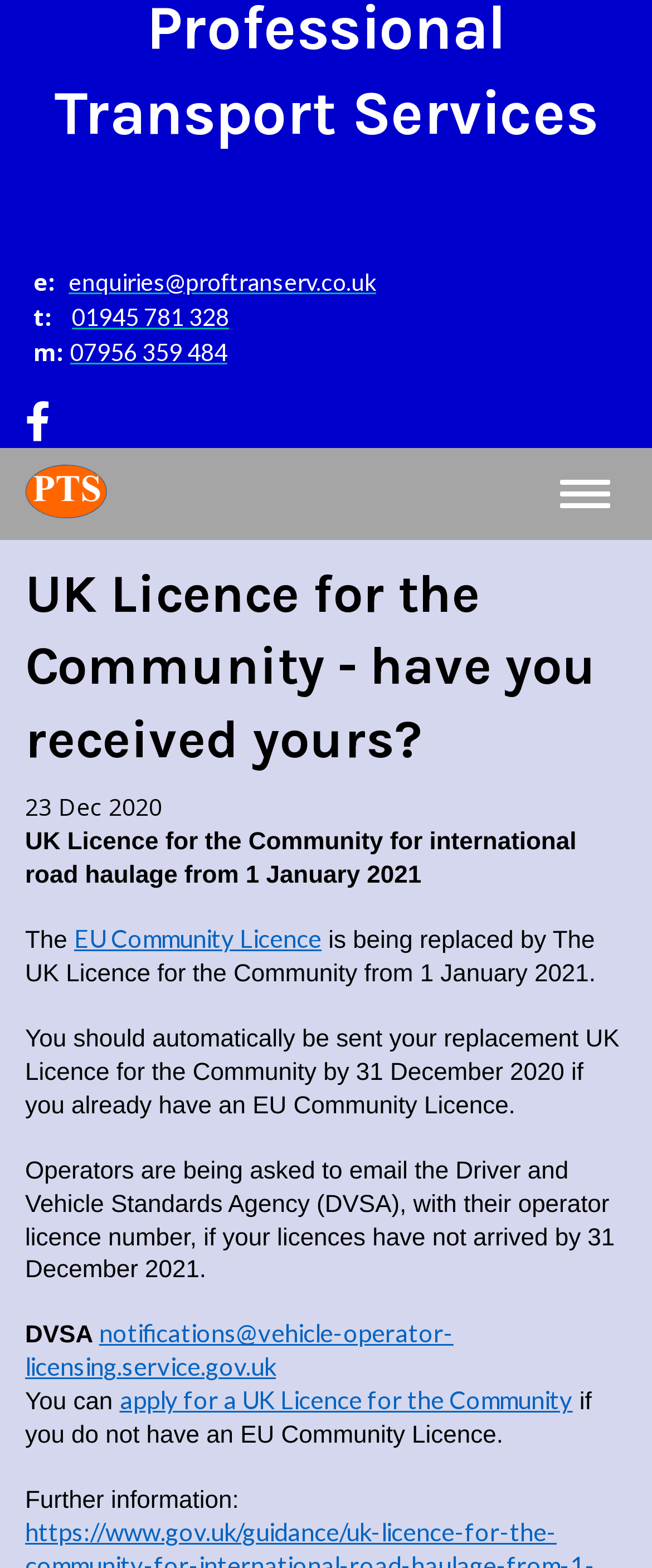Bounding box coordinates are specified in the format (top-left x, top-left y, bottom-right x, bottom-right y). All values are floating point numbers bounded between 0 and 1. Please provide the bounding box coordinate of the region this sentence describes: enquiries@proftranserv.co.uk

[0.105, 0.17, 0.577, 0.188]